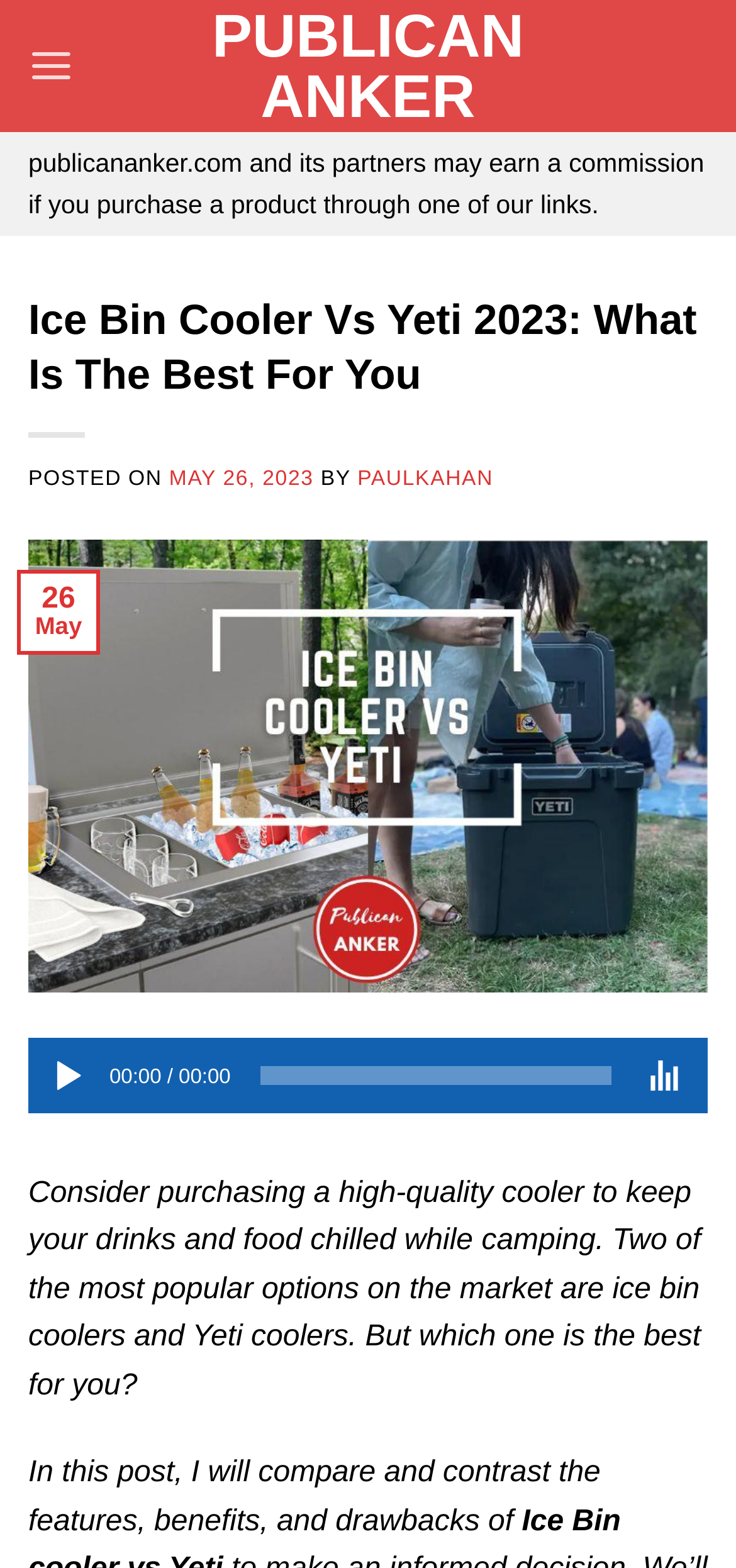Provide the bounding box coordinates of the HTML element this sentence describes: "00:00". The bounding box coordinates consist of four float numbers between 0 and 1, i.e., [left, top, right, bottom].

[0.354, 0.679, 0.831, 0.691]